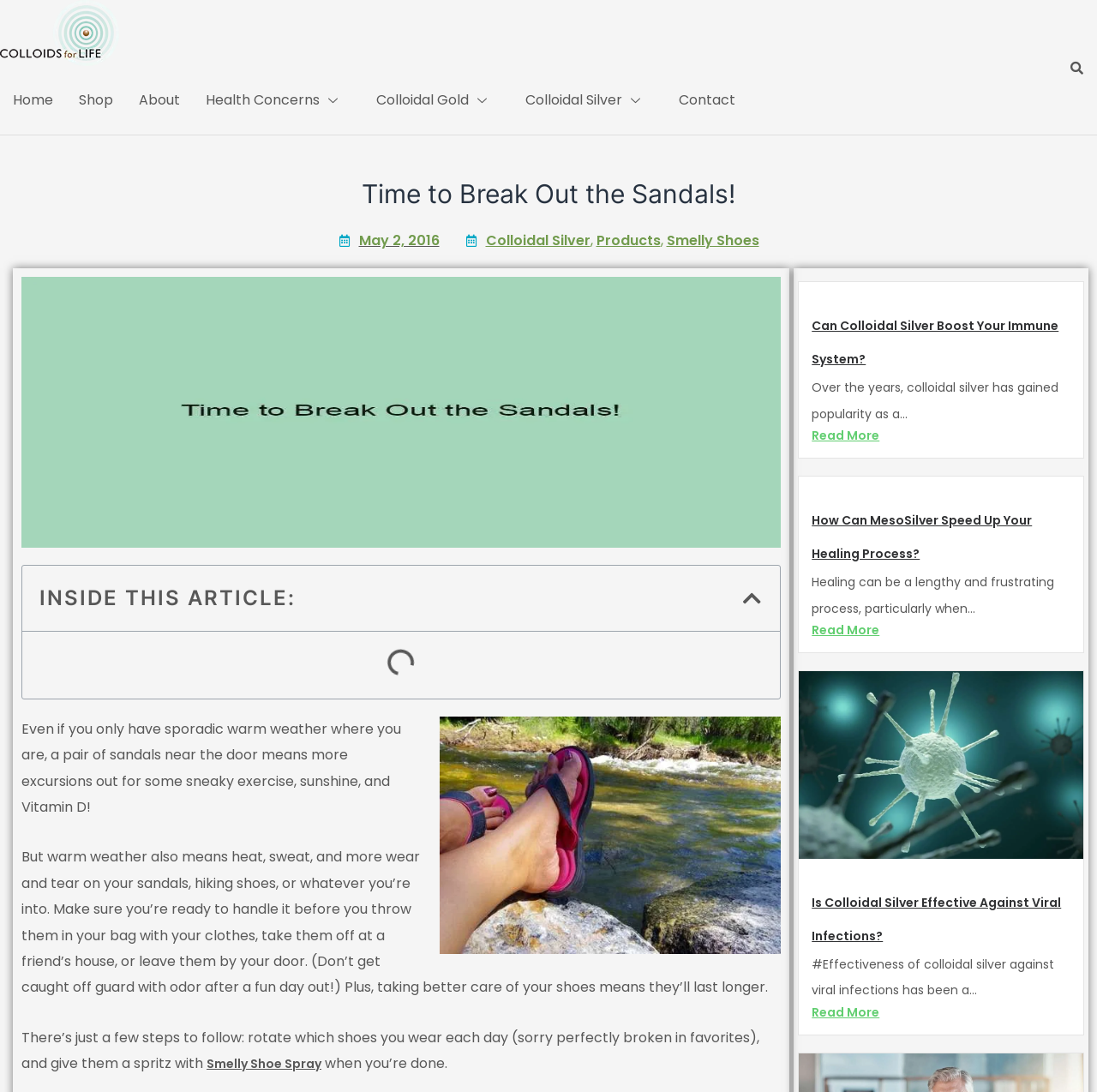Give a full account of the webpage's elements and their arrangement.

This webpage is a blog post titled "Time to Break Out the Sandals!" from the Colloids for Life Blog. At the top, there is a navigation menu with links to "Home", "Shop", "About", "Health Concerns", "Colloidal Gold", "Colloidal Silver", and "Contact". On the right side of the navigation menu, there is a search box.

Below the navigation menu, there is a heading with the title of the blog post, followed by a link to the date "May 2, 2016". Next to the date, there are links to "Colloidal Silver" and "Products", separated by a comma.

The main content of the blog post is divided into several sections. The first section has a heading "INSIDE THIS ARTICLE:" and a button to close the table of contents. Below this, there is an image of a woman wearing sandals by a river. The article then discusses the importance of taking care of one's shoes, especially during warm weather, to prevent odor and extend their lifespan.

The article is followed by three sections, each with a heading and a link to read more. The first section discusses whether colloidal silver can boost the immune system, the second section talks about how MesoSilver can speed up the healing process, and the third section explores the effectiveness of colloidal silver against viral infections. Each section has a brief summary of the topic and a link to read more.

Throughout the webpage, there are several links to other articles and products, as well as images and headings that break up the text and make the content more engaging.